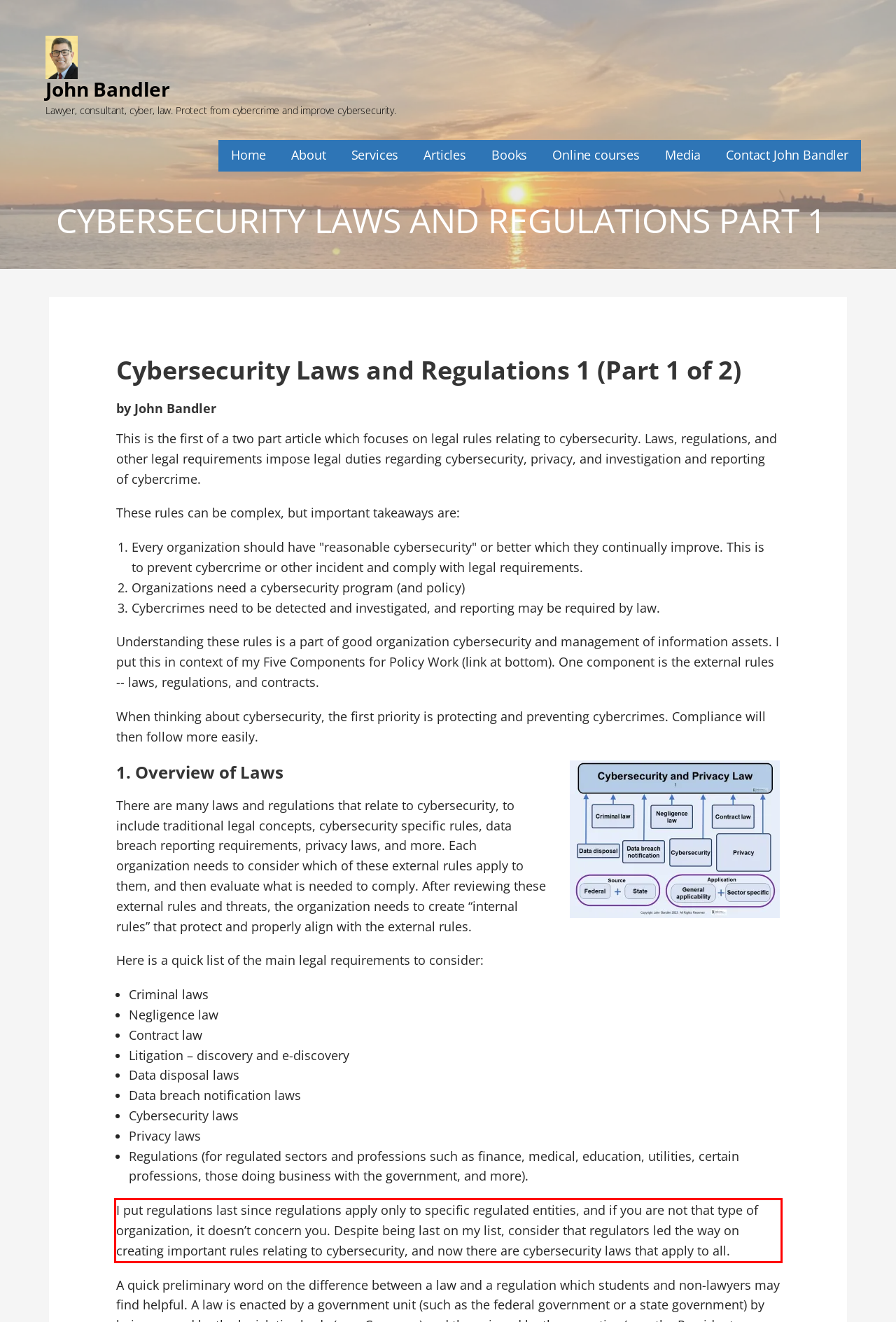Please perform OCR on the UI element surrounded by the red bounding box in the given webpage screenshot and extract its text content.

I put regulations last since regulations apply only to specific regulated entities, and if you are not that type of organization, it doesn’t concern you. Despite being last on my list, consider that regulators led the way on creating important rules relating to cybersecurity, and now there are cybersecurity laws that apply to all.